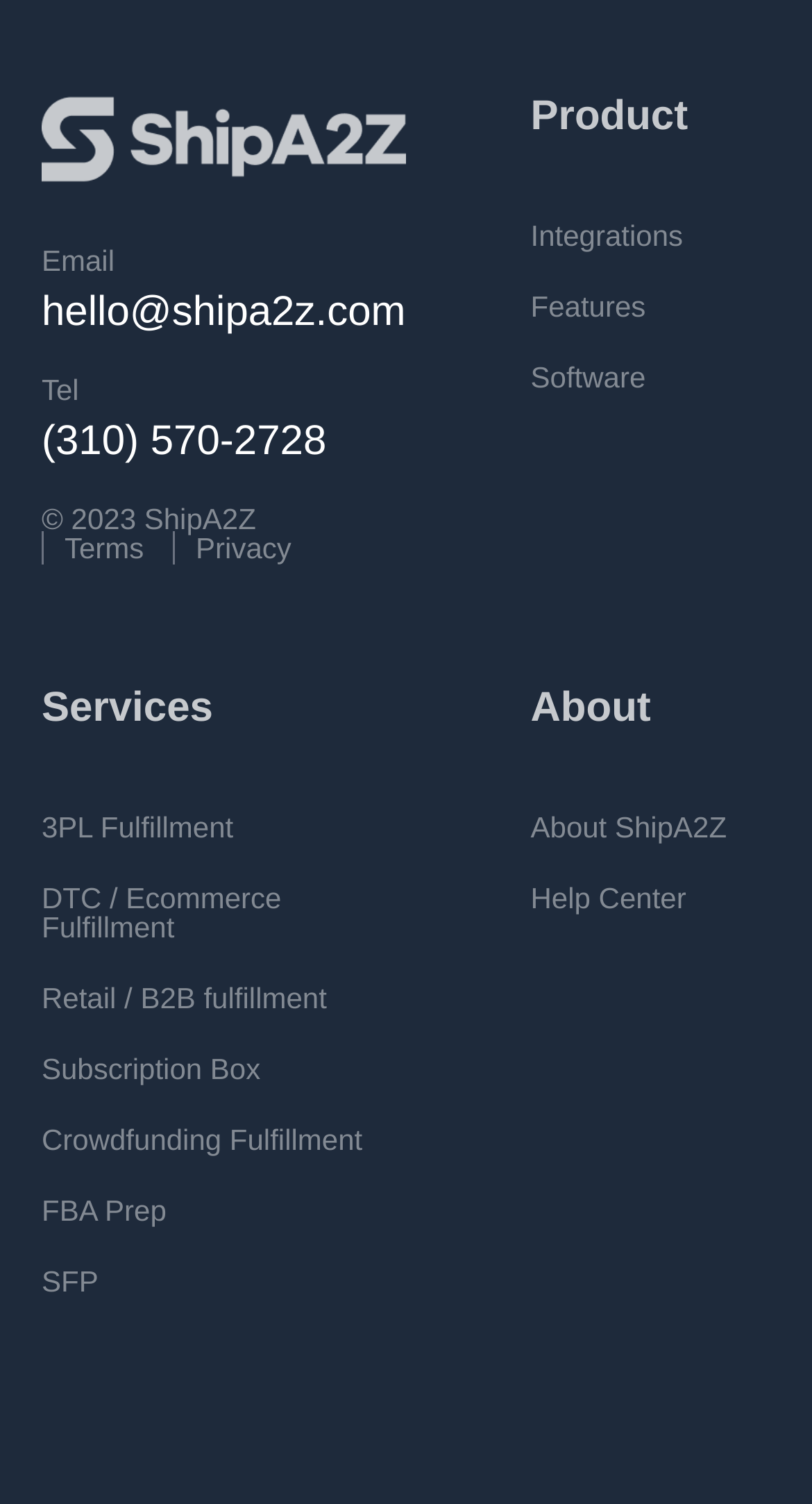What type of services does the company offer?
Please answer the question with a single word or phrase, referencing the image.

Fulfillment services